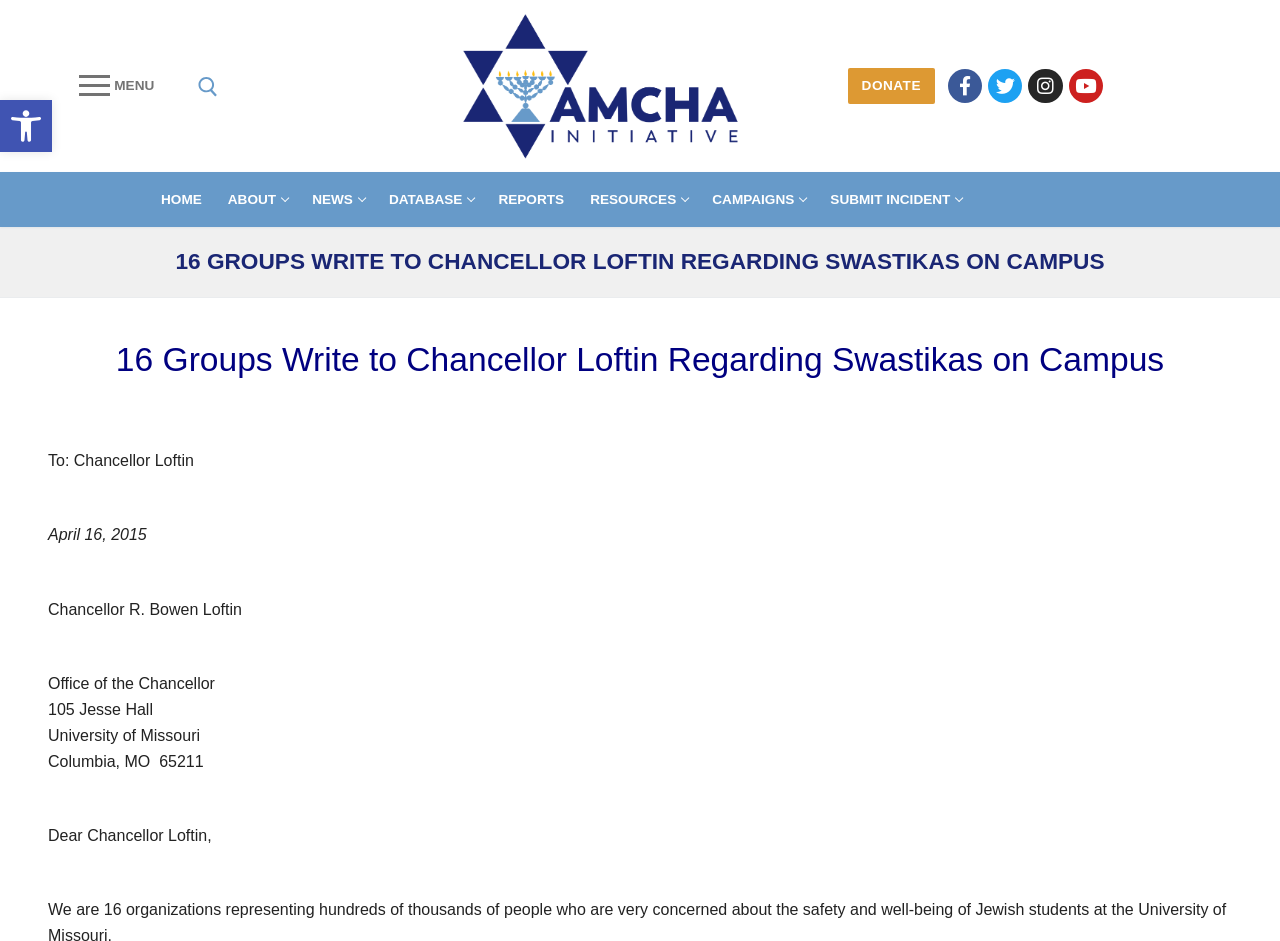Kindly determine the bounding box coordinates of the area that needs to be clicked to fulfill this instruction: "Go to AMCHA Initiative homepage".

[0.359, 0.012, 0.58, 0.172]